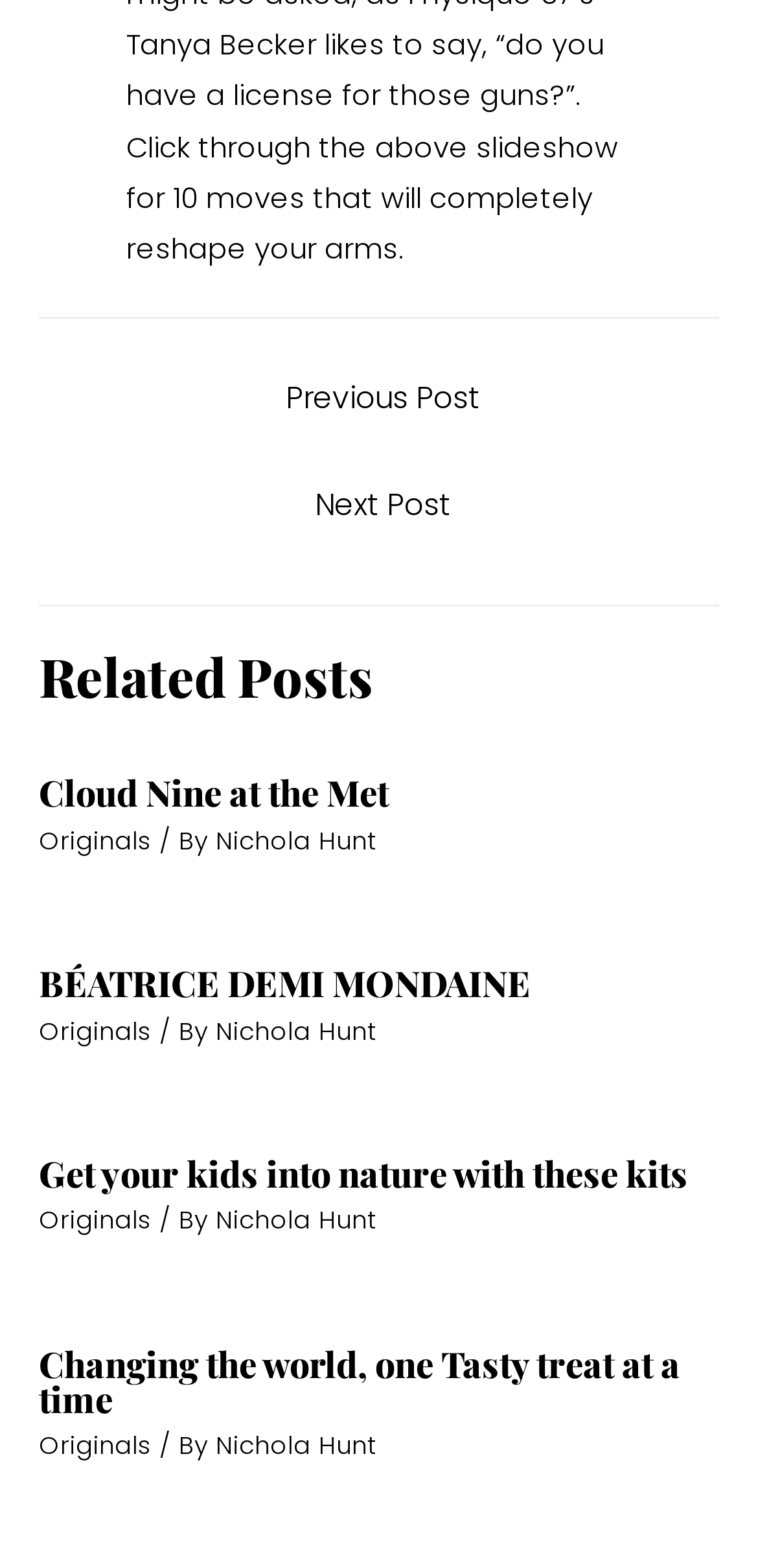Identify the bounding box coordinates for the UI element described as: "Cloud Nine at the Met".

[0.051, 0.49, 0.513, 0.521]